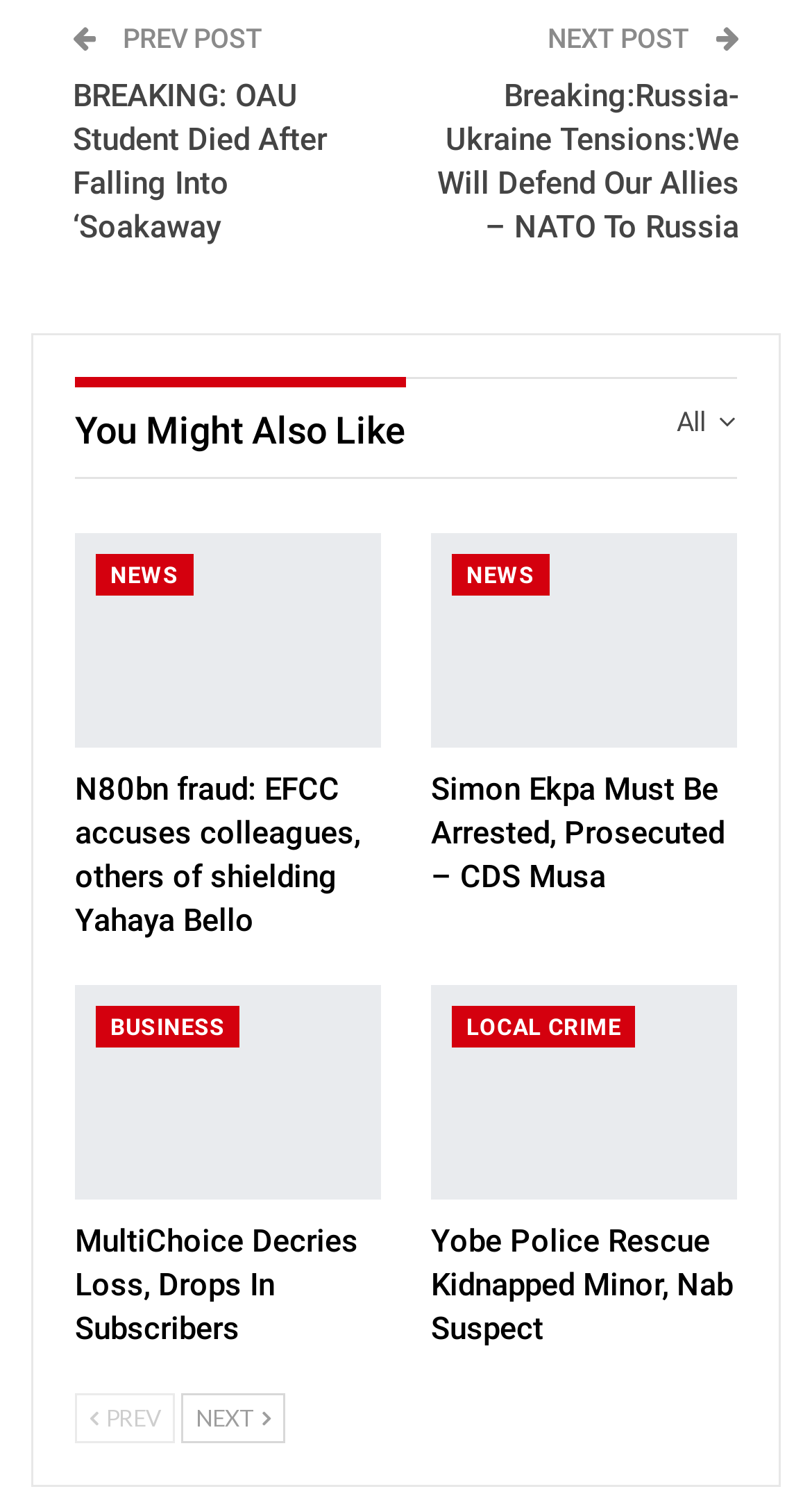Could you determine the bounding box coordinates of the clickable element to complete the instruction: "Click on the 'NEWS' link"? Provide the coordinates as four float numbers between 0 and 1, i.e., [left, top, right, bottom].

[0.118, 0.372, 0.237, 0.4]